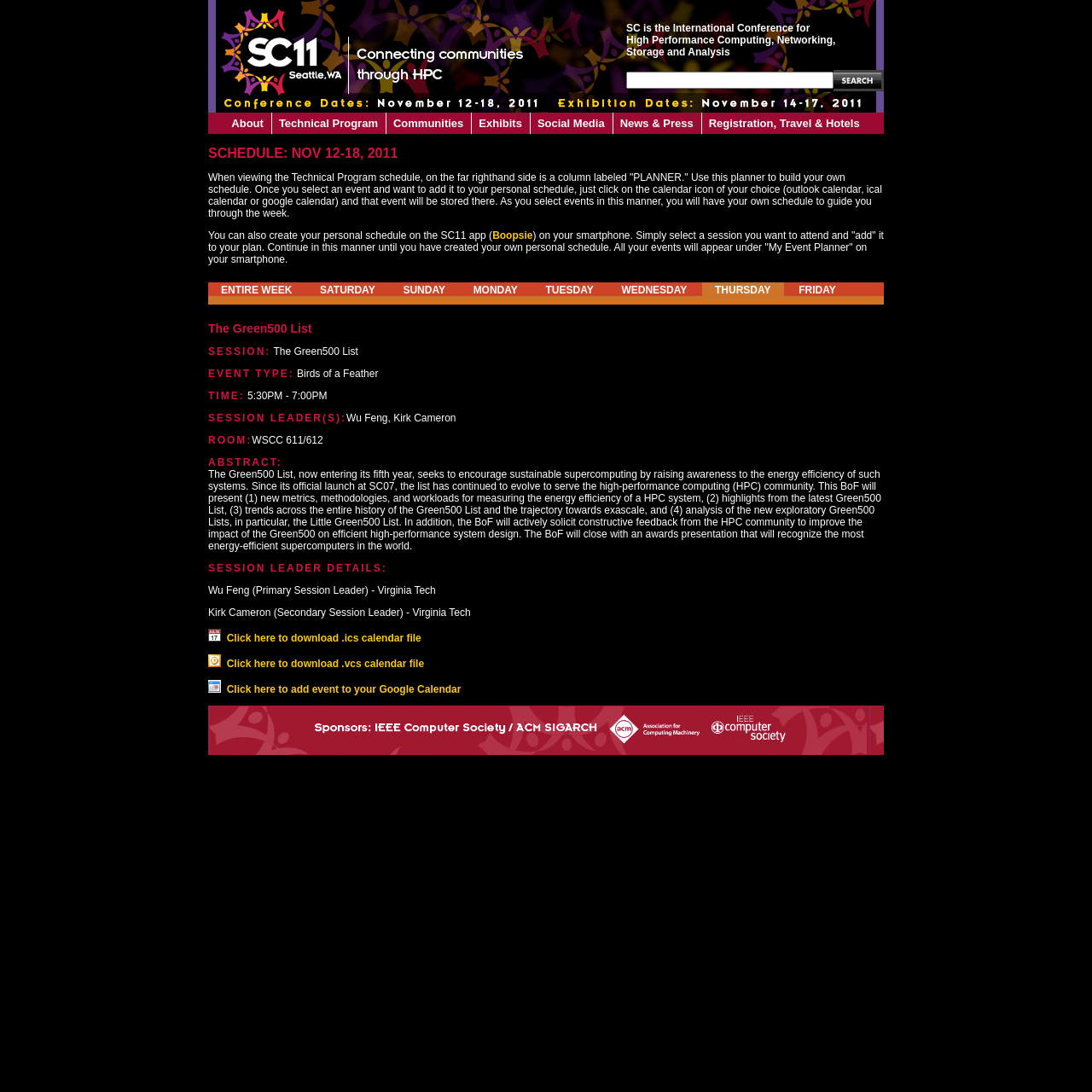What is the name of the app that can be used to create a personal schedule?
Please provide a comprehensive and detailed answer to the question.

The name of the app can be found in the paragraph that describes how to create a personal schedule, where it says 'You can also create your personal schedule on the SC11 app (Boopsie) on your smartphone'.